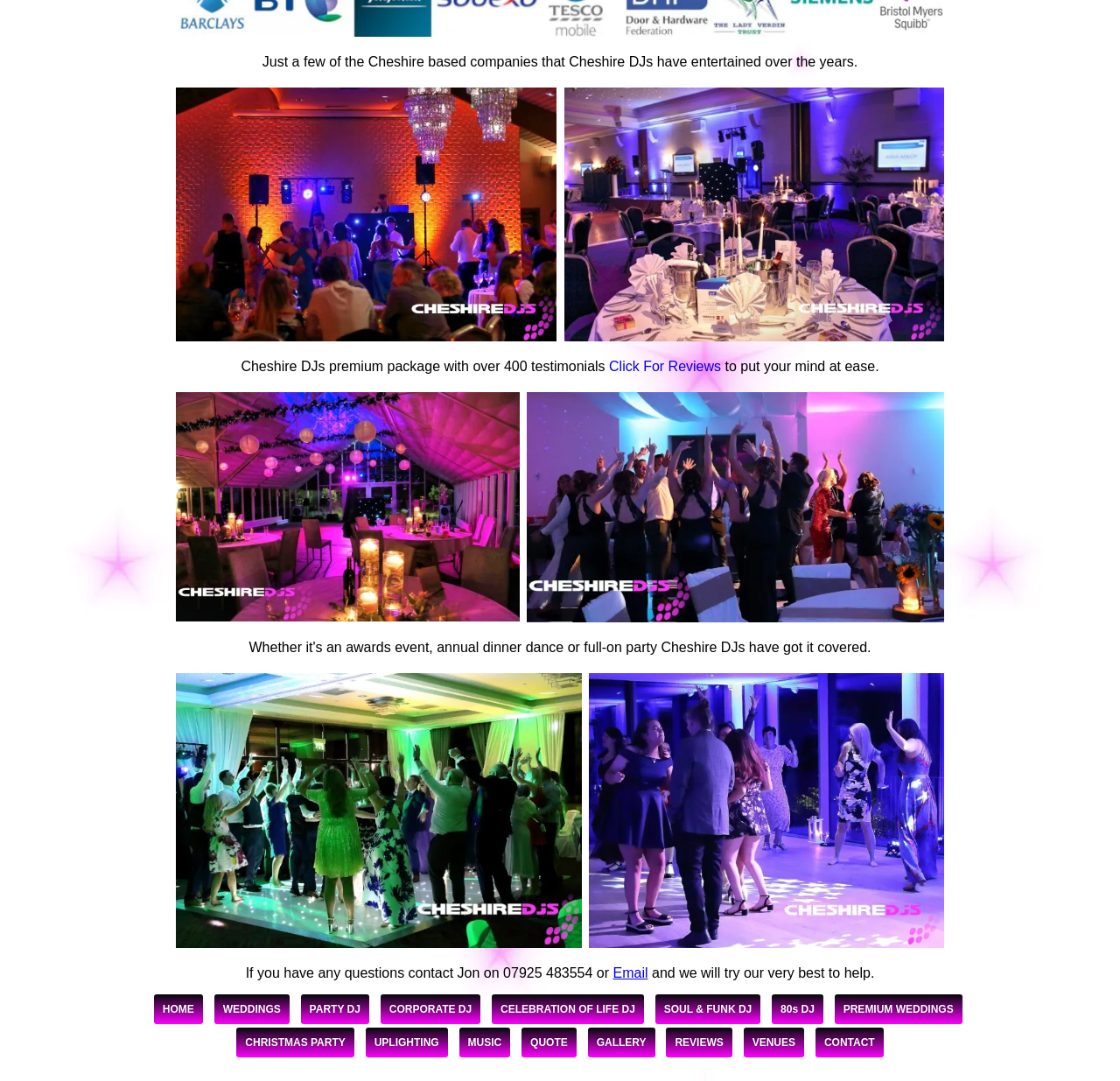Given the element description MUSIC, specify the bounding box coordinates of the corresponding UI element in the format (top-left x, top-left y, bottom-right x, bottom-right y). All values must be between 0 and 1.

[0.41, 0.95, 0.456, 0.978]